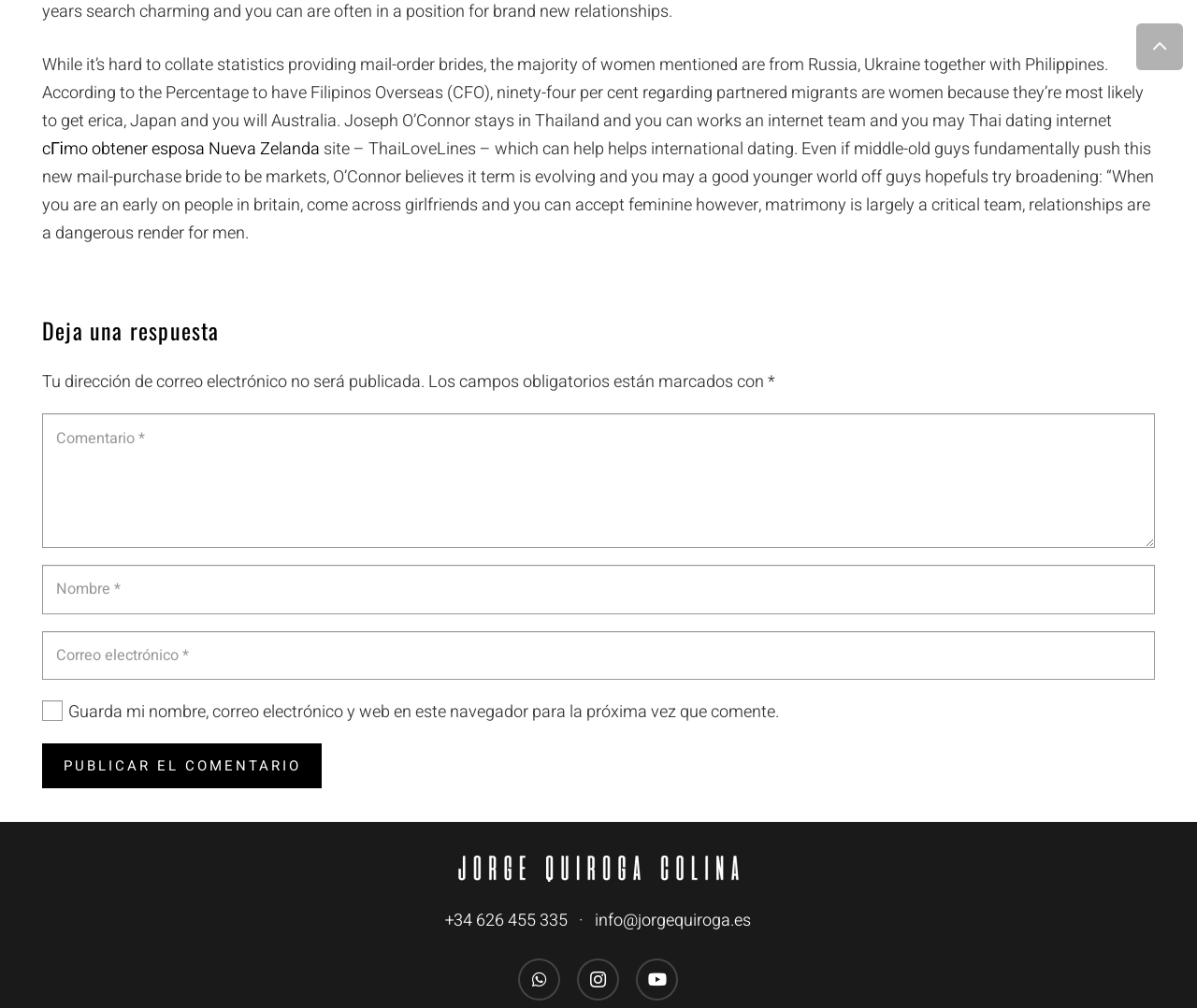Please analyze the image and provide a thorough answer to the question:
What is the contact information provided?

The contact information can be inferred from the link elements with IDs 266 and 268, which provide a phone number and email address, respectively.